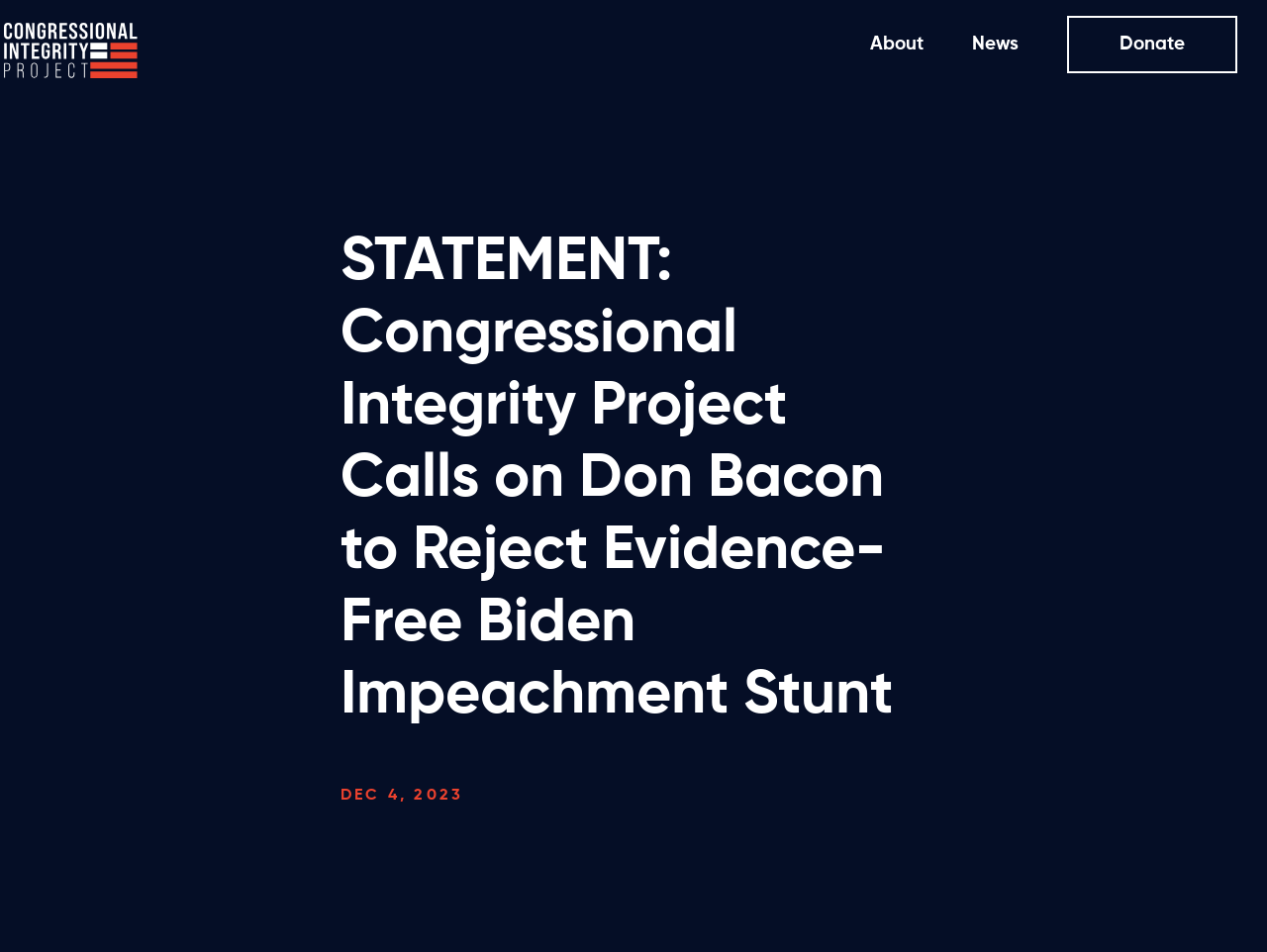Identify and provide the text of the main header on the webpage.

STATEMENT: Congressional Integrity Project Calls on Don Bacon to Reject Evidence-Free Biden Impeachment Stunt